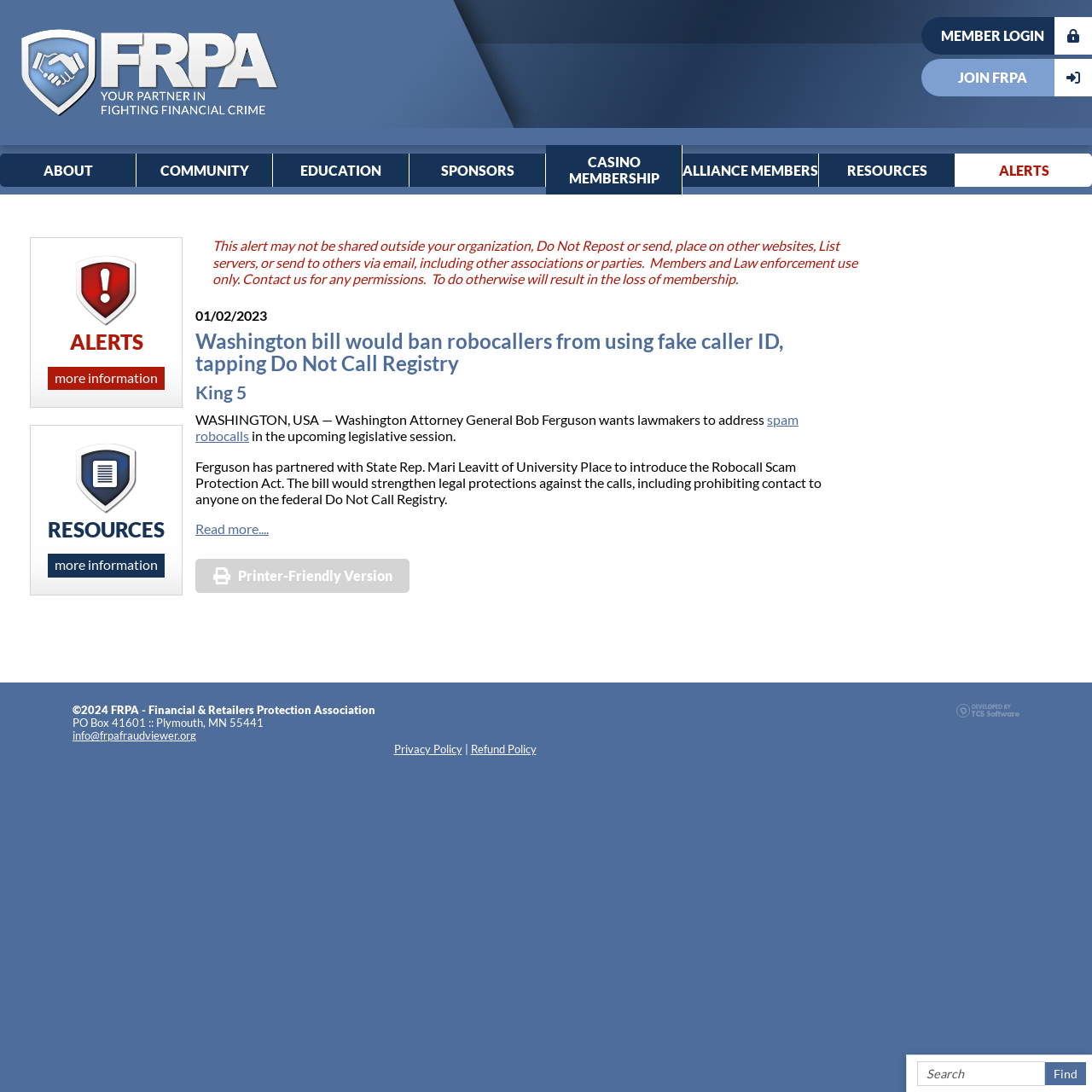Find the bounding box of the element with the following description: "About". The coordinates must be four float numbers between 0 and 1, formatted as [left, top, right, bottom].

[0.0, 0.14, 0.125, 0.171]